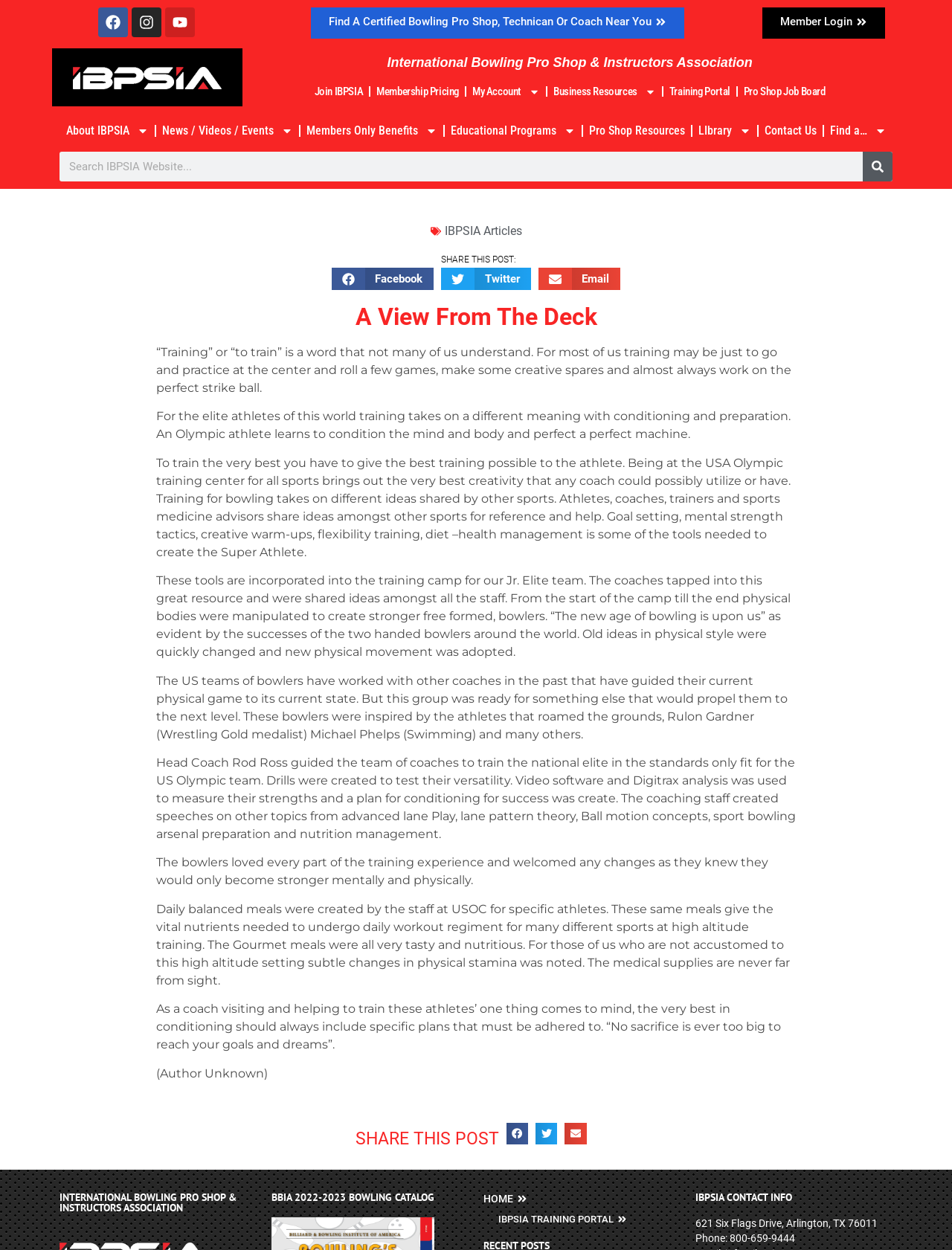Determine the coordinates of the bounding box for the clickable area needed to execute this instruction: "Go to Home page".

None